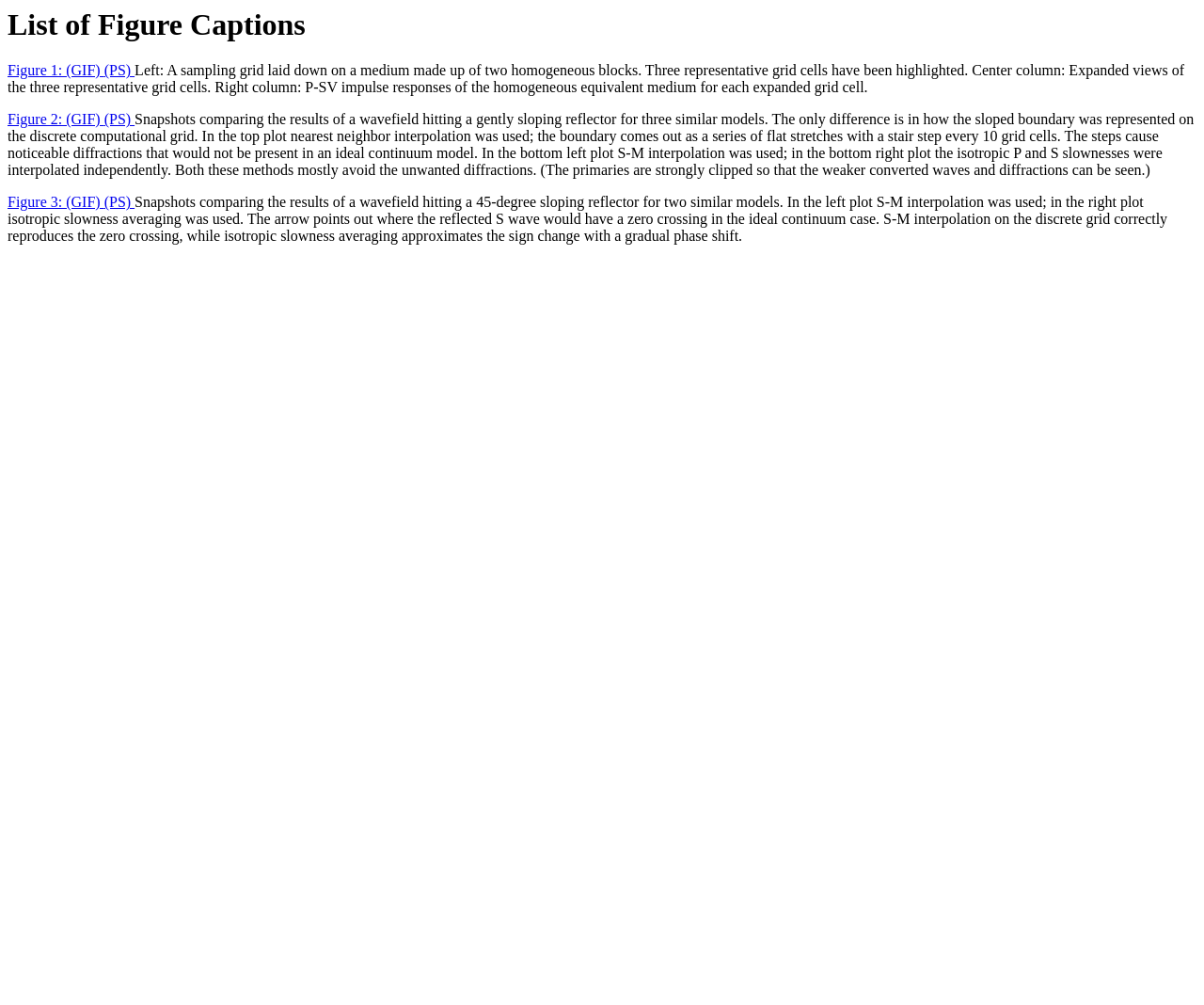Give a one-word or short-phrase answer to the following question: 
What is the purpose of the figures on this webpage?

To illustrate modeling elastic fields